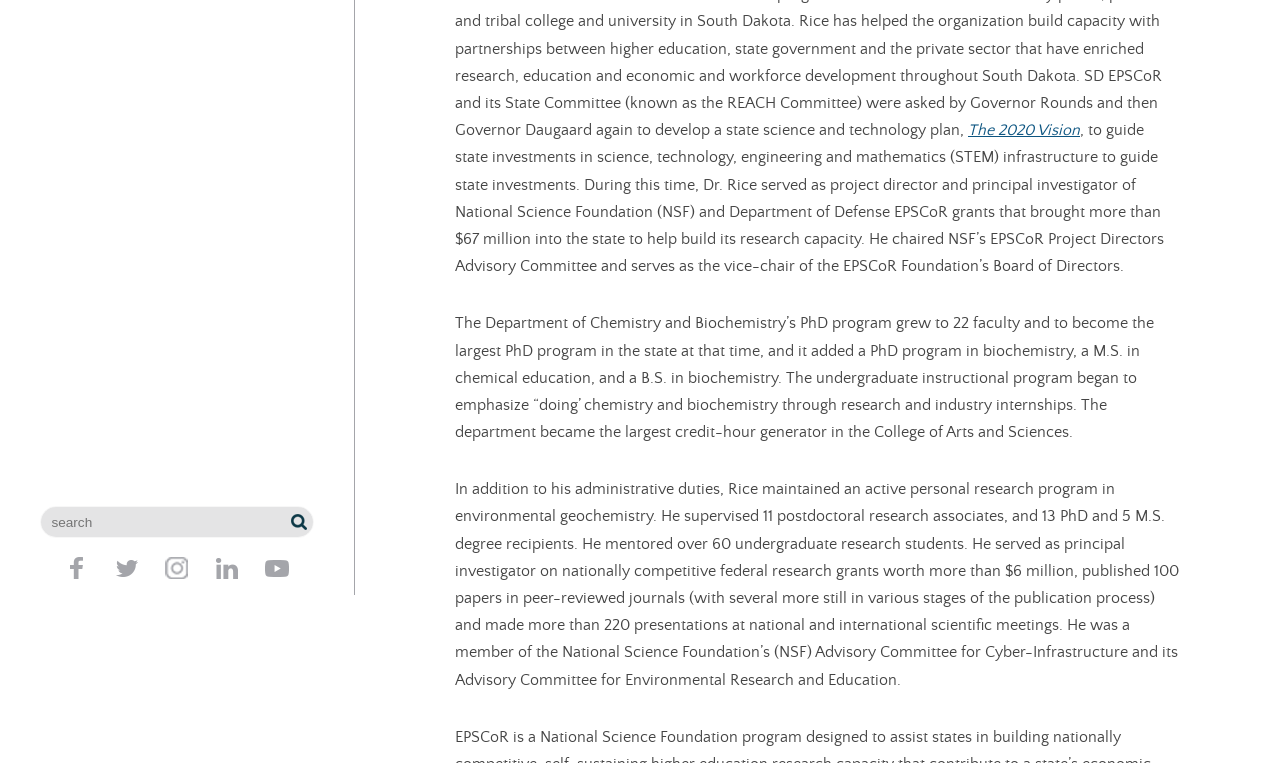Locate the bounding box coordinates of the UI element described by: "parent_node: Search for: name="s" placeholder="search"". The bounding box coordinates should consist of four float numbers between 0 and 1, i.e., [left, top, right, bottom].

[0.032, 0.664, 0.223, 0.704]